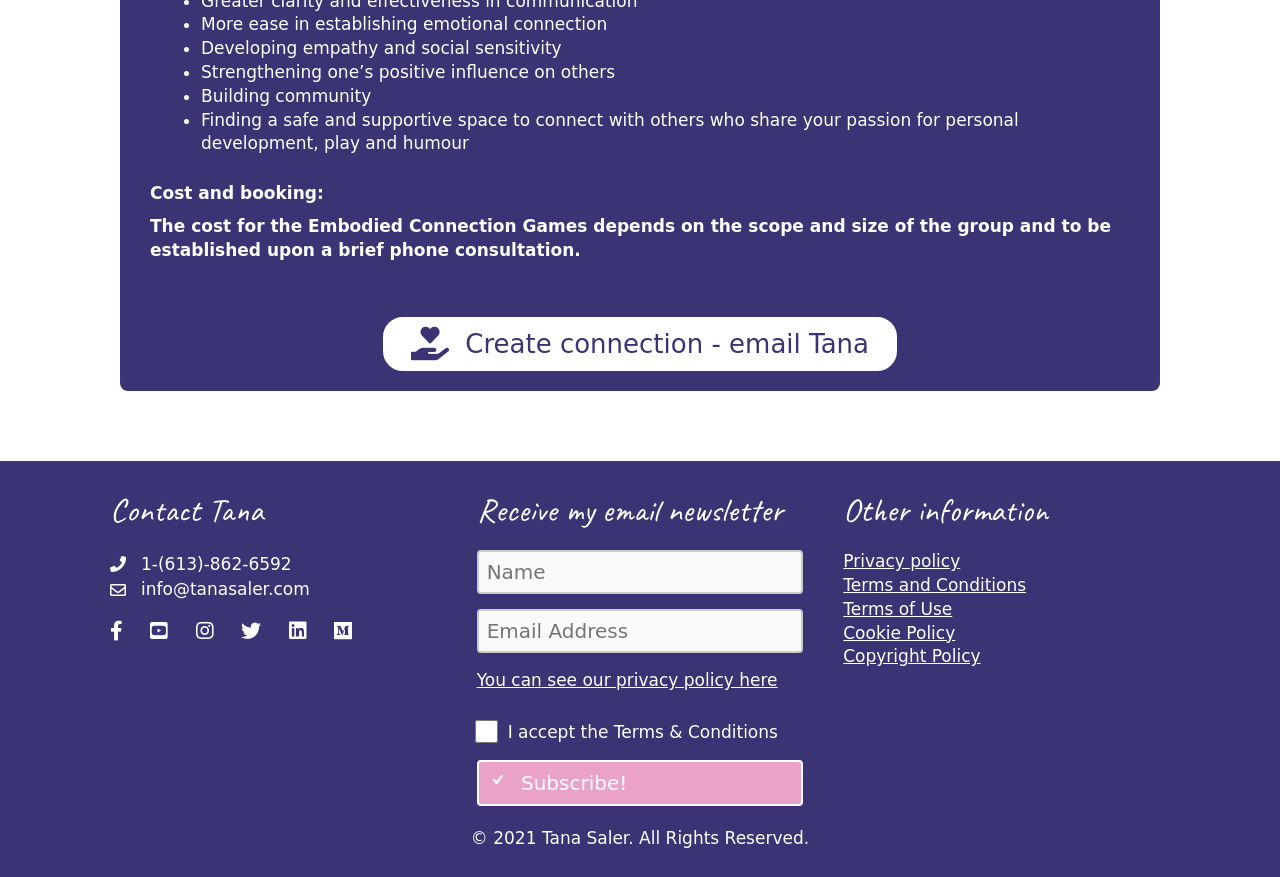Answer this question in one word or a short phrase: Who owns the copyright of this website?

Tana Saler